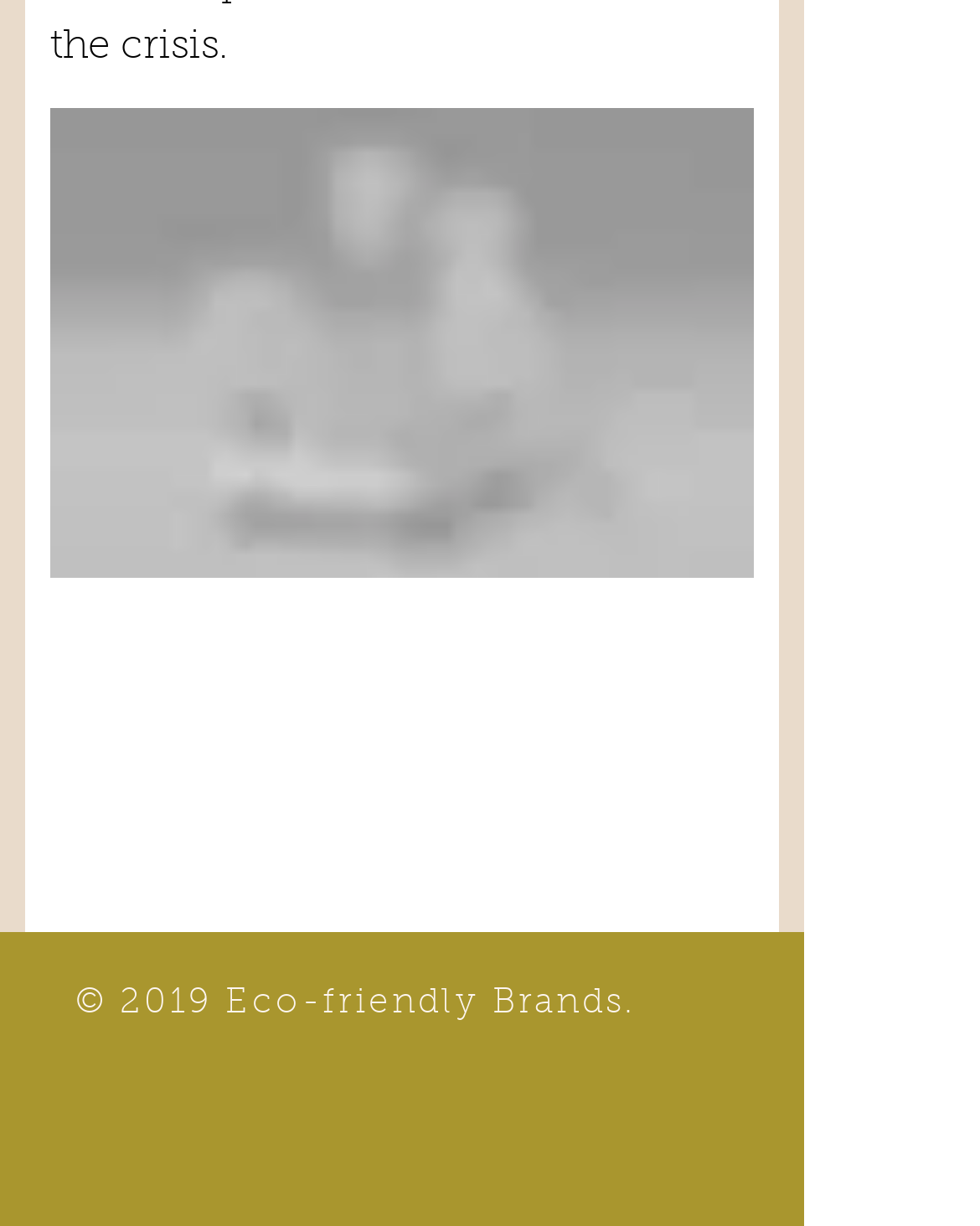Analyze the image and answer the question with as much detail as possible: 
What is the top fragrance?

The webpage displays a fragrance description with three parts: top, middle, and base. The top fragrance is mentioned as 'Top: Lemon, Bergamot' in the StaticText element with bounding box coordinates [0.051, 0.612, 0.513, 0.645].